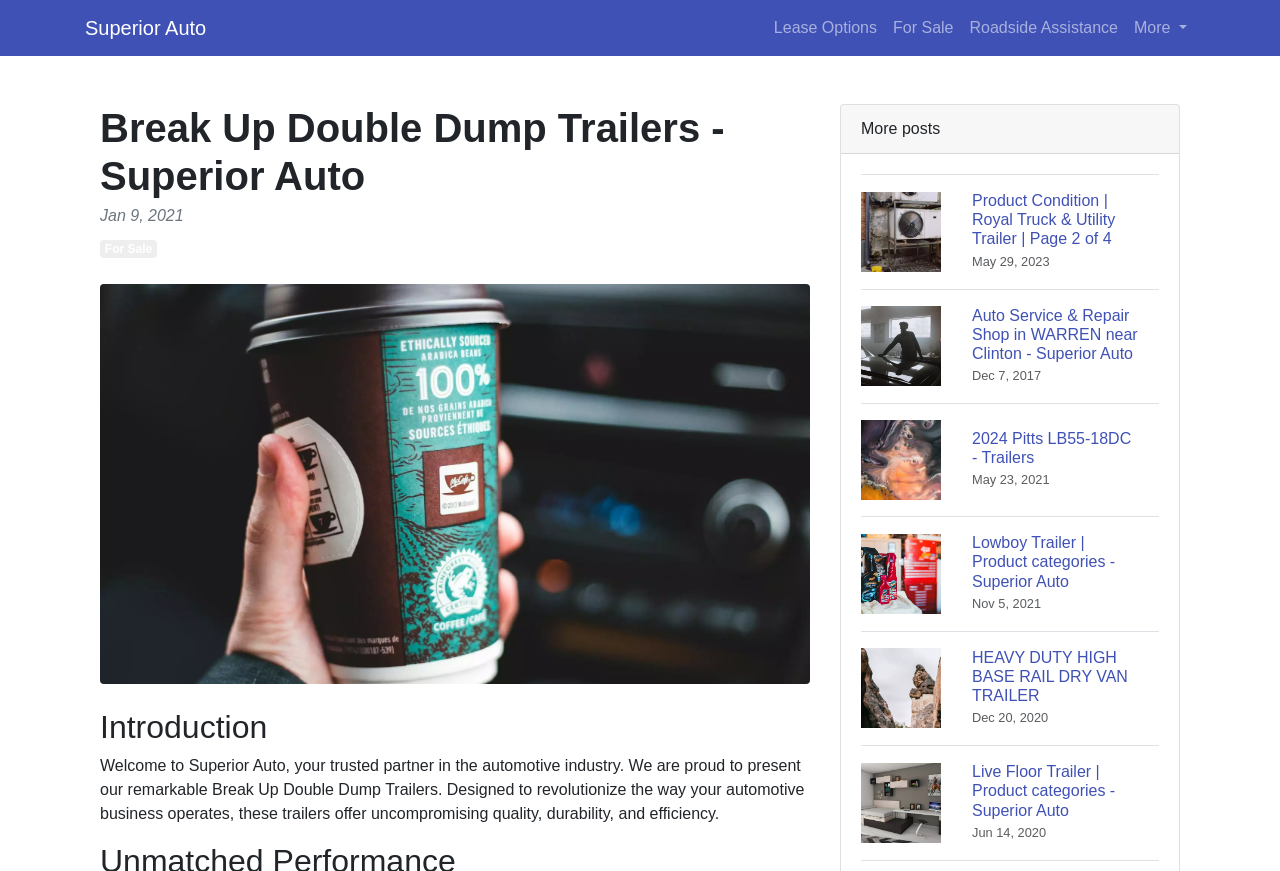Answer the question in a single word or phrase:
What is the company name?

Superior Auto